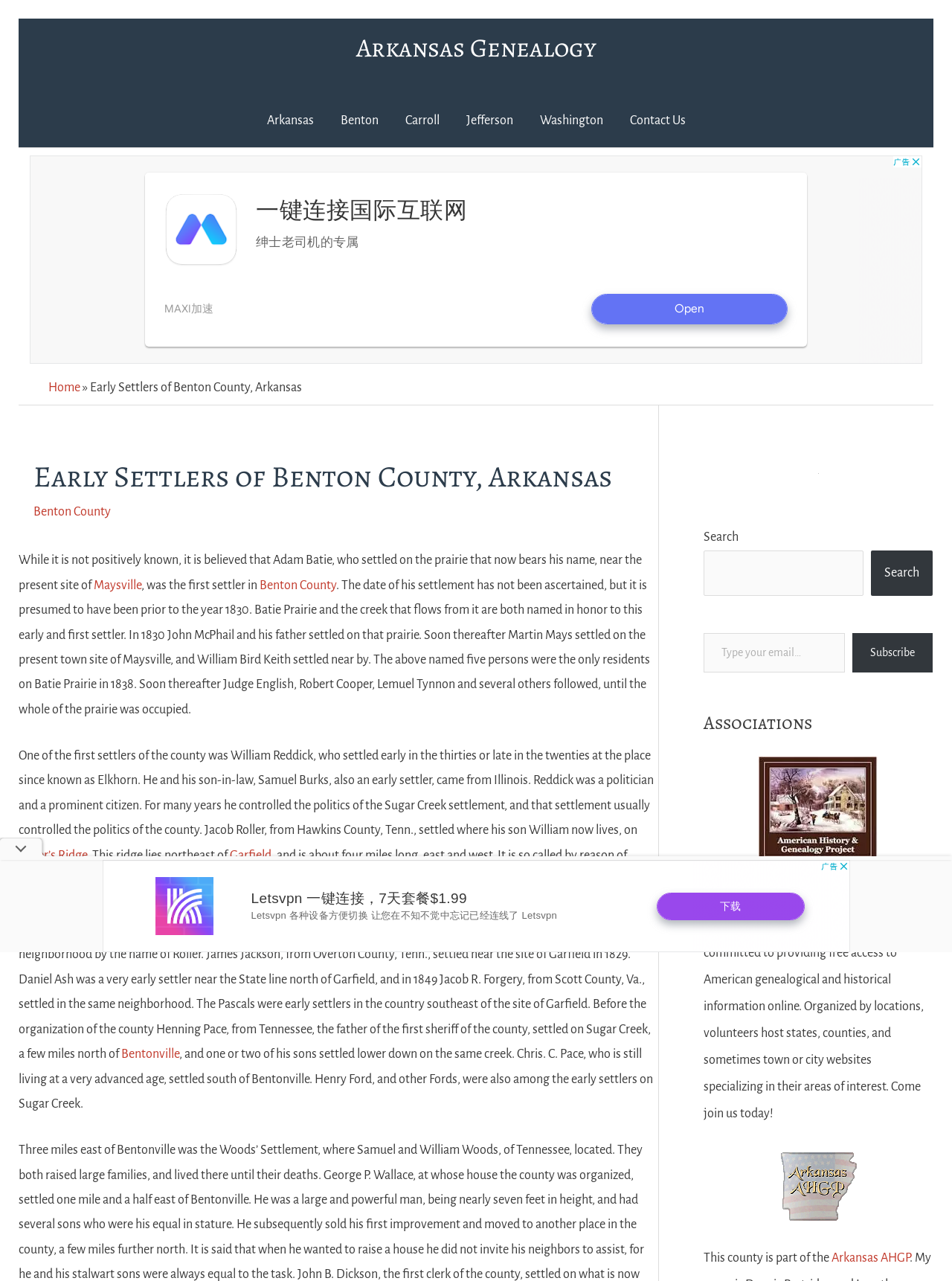Give an in-depth explanation of the webpage layout and content.

The webpage is about the early settlers of Benton County, Arkansas, and provides information on the history and genealogy of the area. At the top of the page, there is a navigation menu with links to different counties in Arkansas, including Benton, Carroll, Jefferson, and Washington. Below the navigation menu, there is a breadcrumb trail showing the path from the homepage to the current page.

The main content of the page is divided into sections, with headings and paragraphs of text. The first section discusses Adam Batie, who is believed to be the first settler in Benton County, and provides information about his settlement and the naming of Batie Prairie and creek. The text also mentions other early settlers, including John McPhail, Martin Mays, and William Bird Keith.

The next section talks about William Reddick, who settled in the area known as Elkhorn, and his son-in-law Samuel Burks. It also mentions Jacob Roller, who settled on Roller's Ridge, a four-mile-long ridge northeast of Garfield. The text provides information about Roller's settlement, his whisky distillery, and his family.

The page also features several links to other relevant websites, including Ancestry US, and a search box that allows users to search the website. There is also a section for subscribing to a newsletter and a section for associations, which includes a link to the American History & Genealogy Project (AHGP) and an image of the AHGP logo.

Throughout the page, there are several images, including advertisements and logos, which are scattered throughout the content. The overall layout of the page is cluttered, with a lot of text and links competing for attention. However, the content is well-organized and easy to follow, making it a useful resource for those researching the history and genealogy of Benton County, Arkansas.